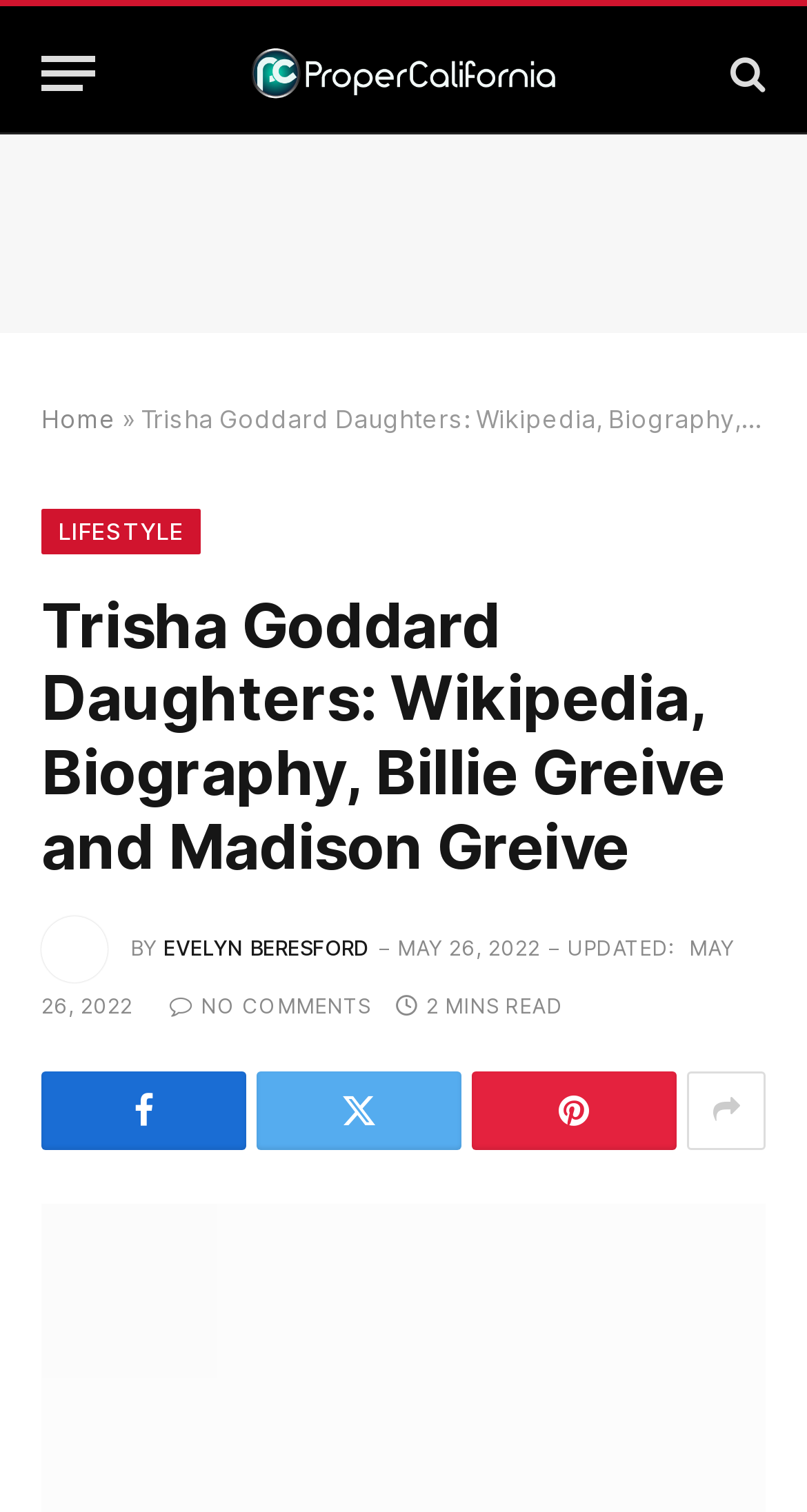Find the bounding box coordinates for the HTML element described in this sentence: "title="Show More Social Sharing"". Provide the coordinates as four float numbers between 0 and 1, in the format [left, top, right, bottom].

[0.851, 0.709, 0.949, 0.761]